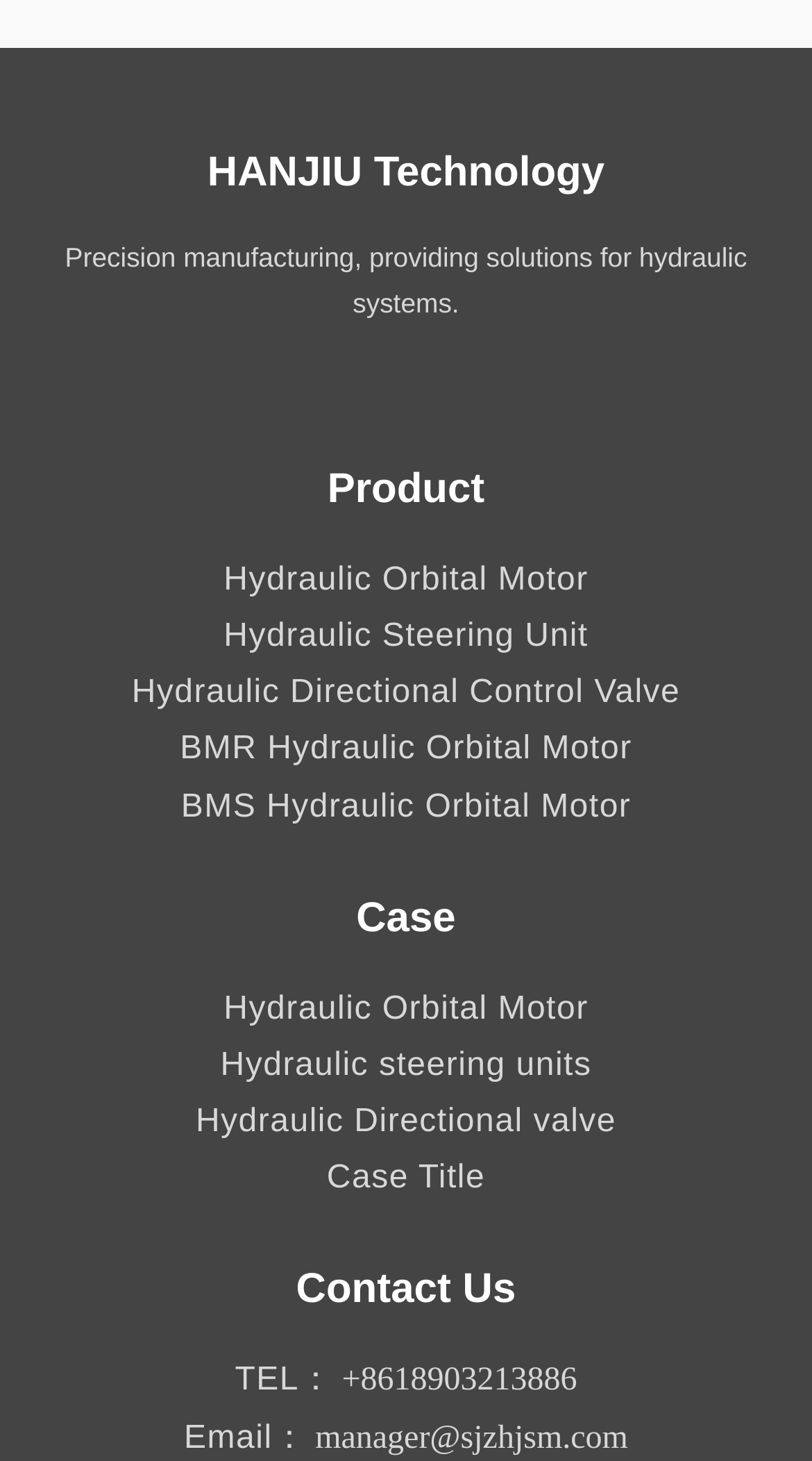How can I contact the company?
Using the visual information from the image, give a one-word or short-phrase answer.

By phone or email